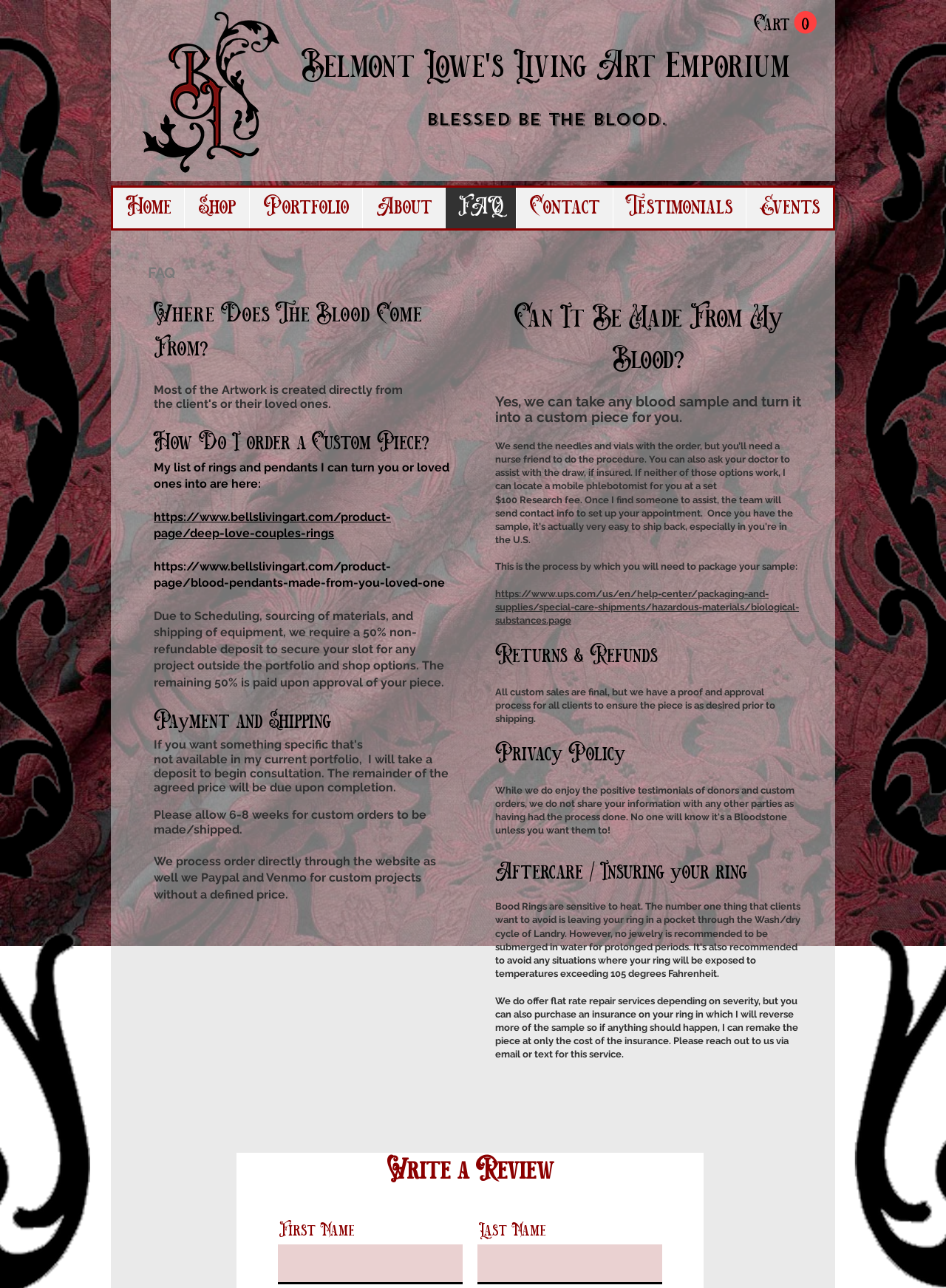Specify the bounding box coordinates of the element's region that should be clicked to achieve the following instruction: "Click on the 'Home' link". The bounding box coordinates consist of four float numbers between 0 and 1, in the format [left, top, right, bottom].

[0.12, 0.146, 0.195, 0.177]